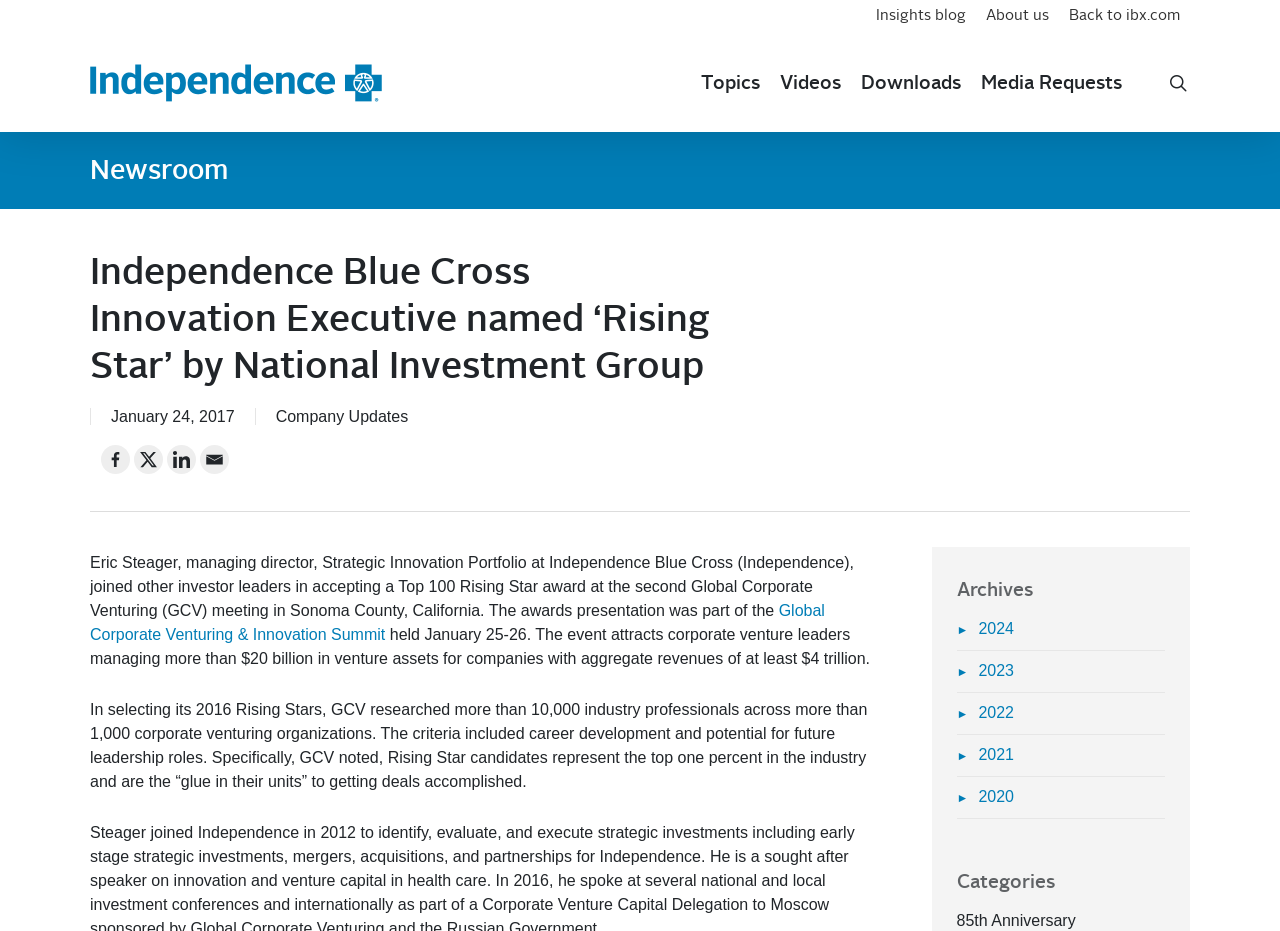Kindly determine the bounding box coordinates of the area that needs to be clicked to fulfill this instruction: "Read Company Updates".

[0.215, 0.438, 0.319, 0.456]